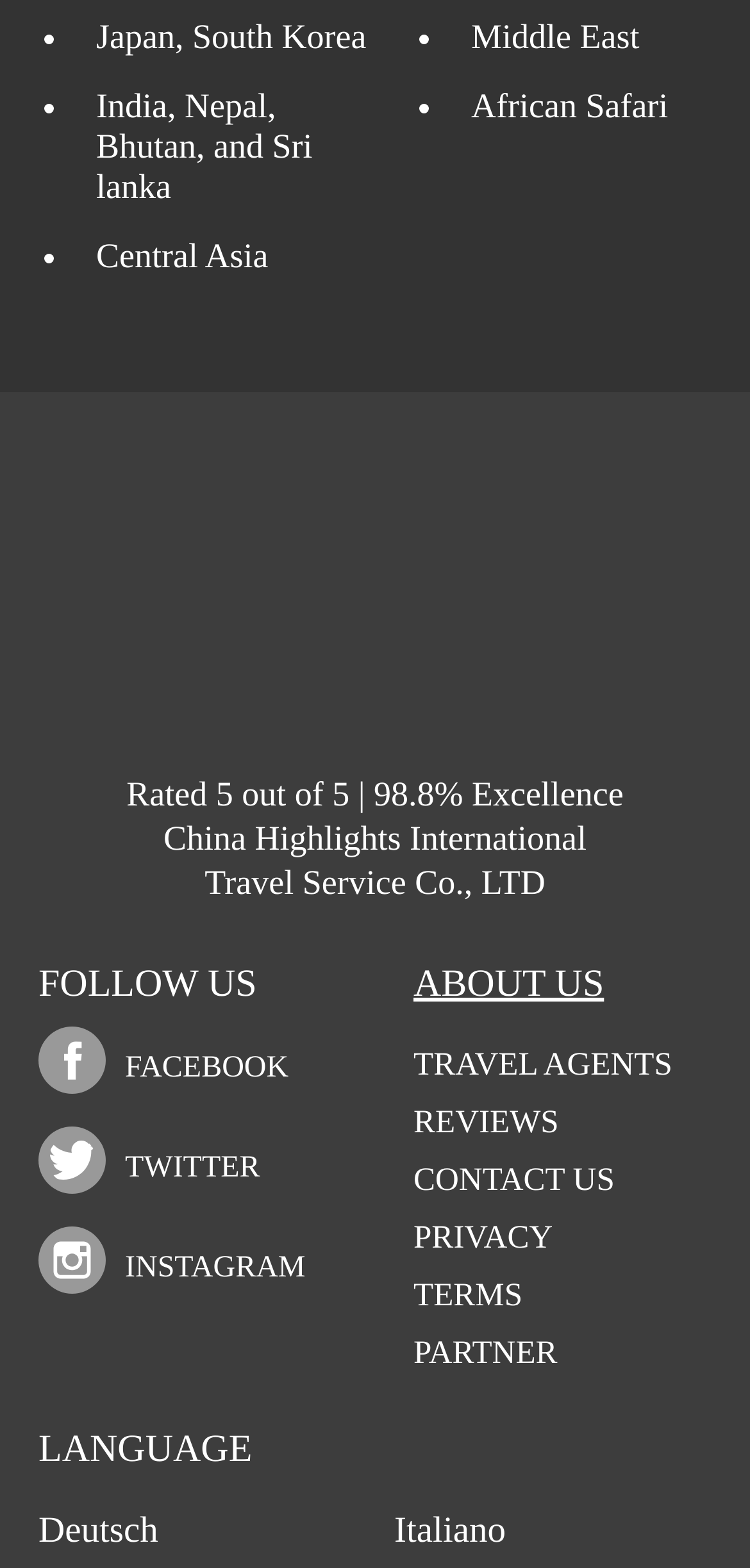How many social media links are there?
Answer the question using a single word or phrase, according to the image.

3